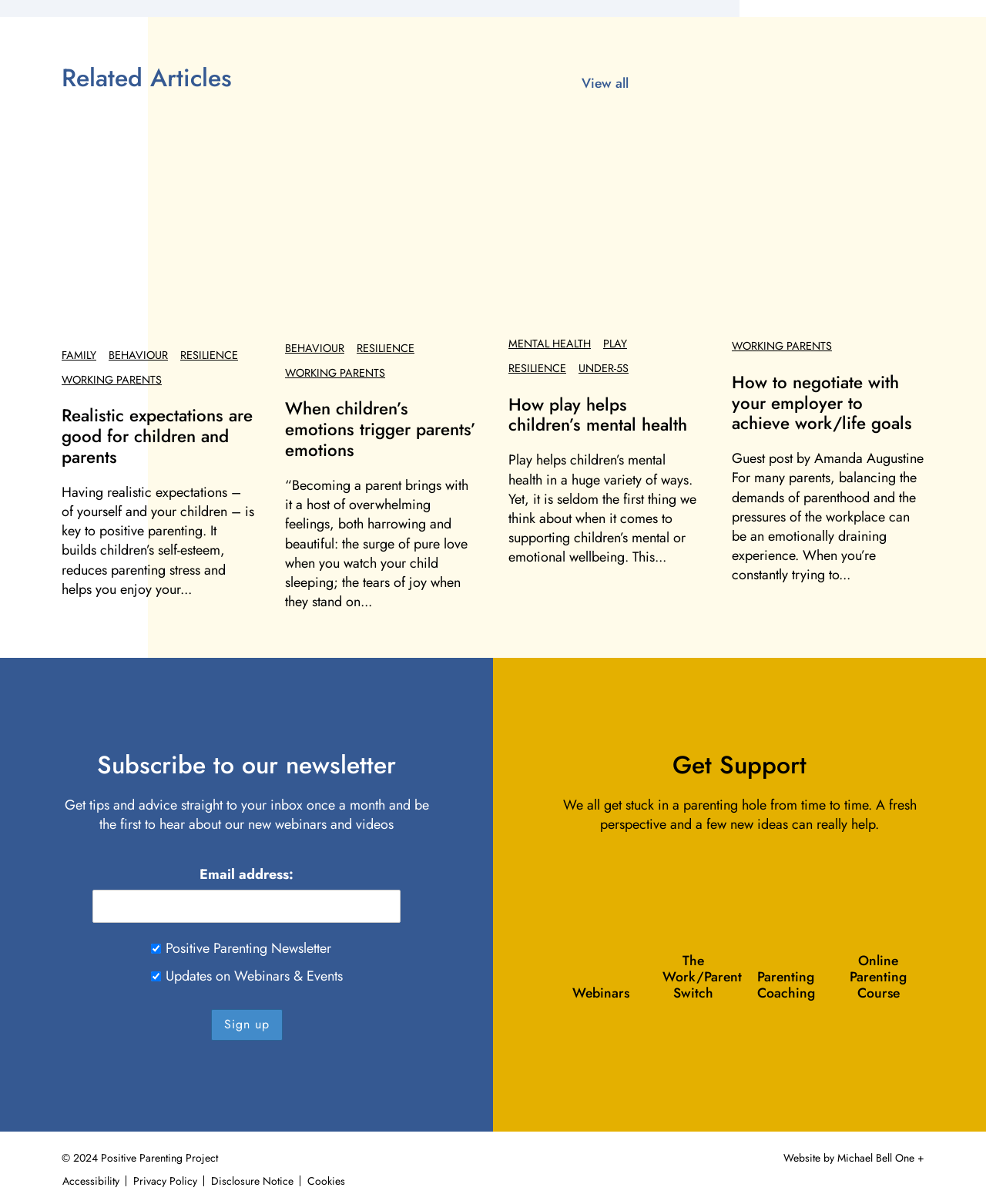Please identify the bounding box coordinates of the area that needs to be clicked to follow this instruction: "Click on 'Home'".

None